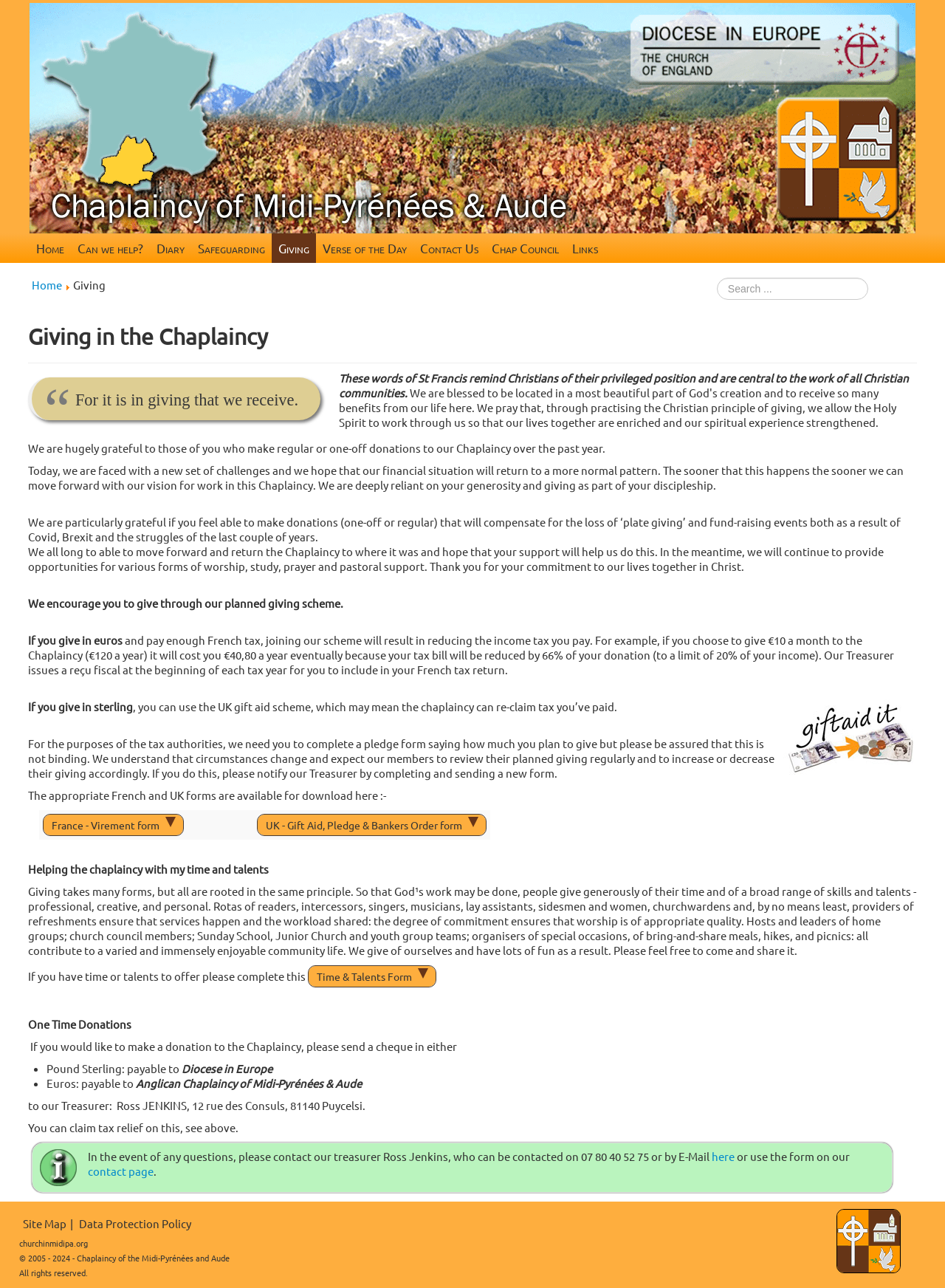Please specify the bounding box coordinates for the clickable region that will help you carry out the instruction: "Search for something".

[0.758, 0.216, 0.81, 0.233]